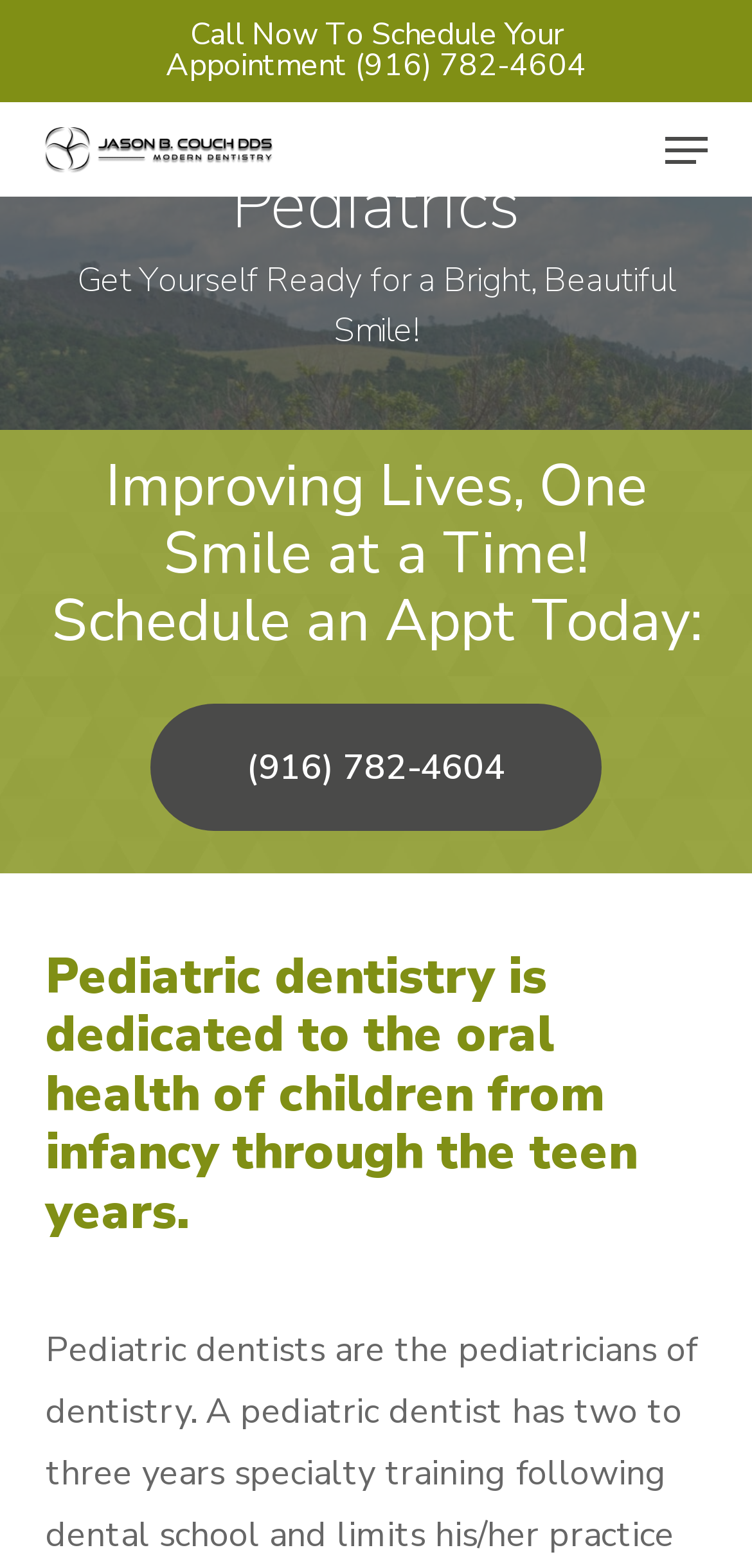Using the webpage screenshot, find the UI element described by alt="Jason B Couch DDS". Provide the bounding box coordinates in the format (top-left x, top-left y, bottom-right x, bottom-right y), ensuring all values are floating point numbers between 0 and 1.

[0.06, 0.081, 0.364, 0.111]